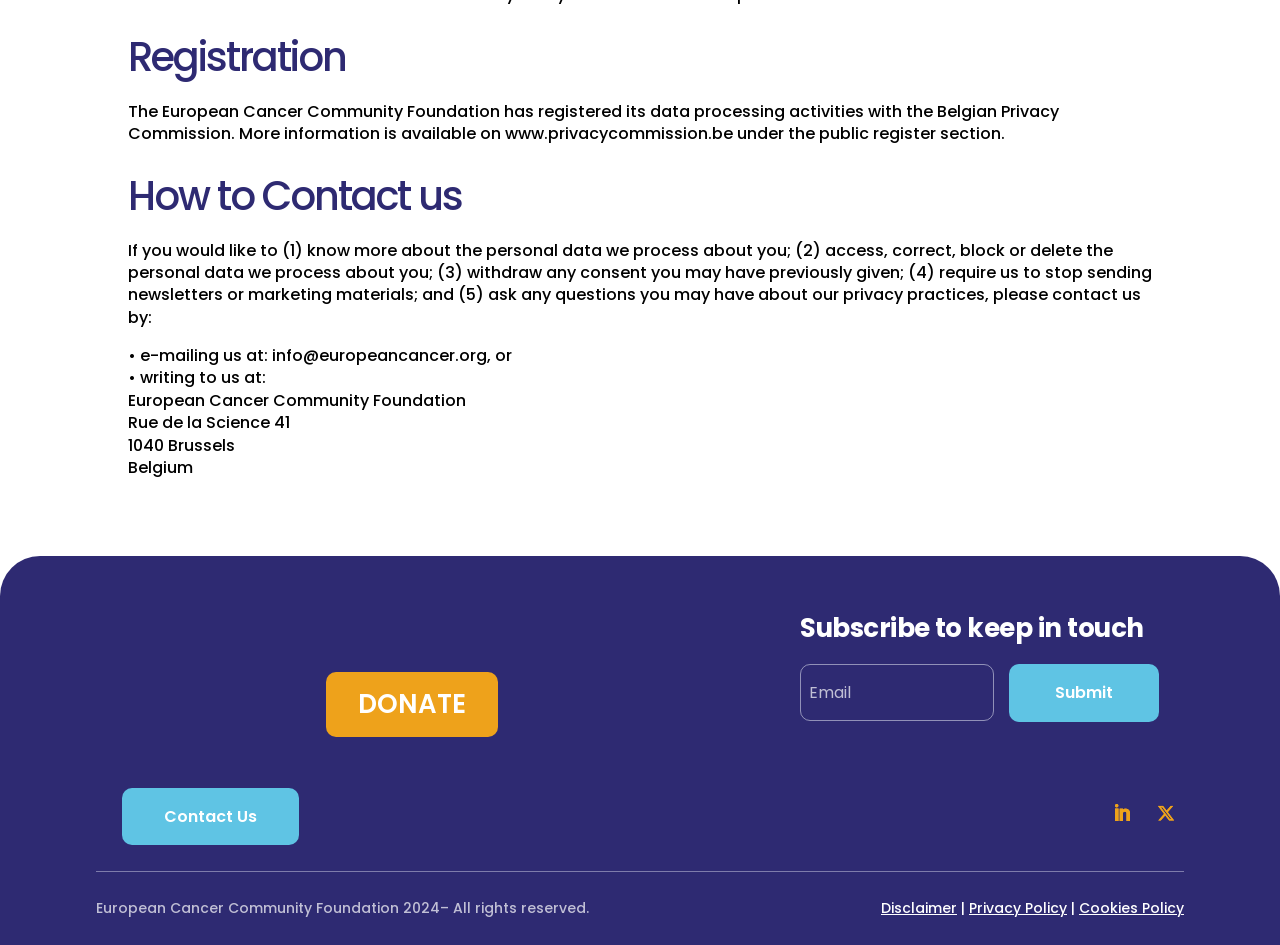Please identify the coordinates of the bounding box that should be clicked to fulfill this instruction: "Click the 'Submit' button".

[0.788, 0.703, 0.905, 0.764]